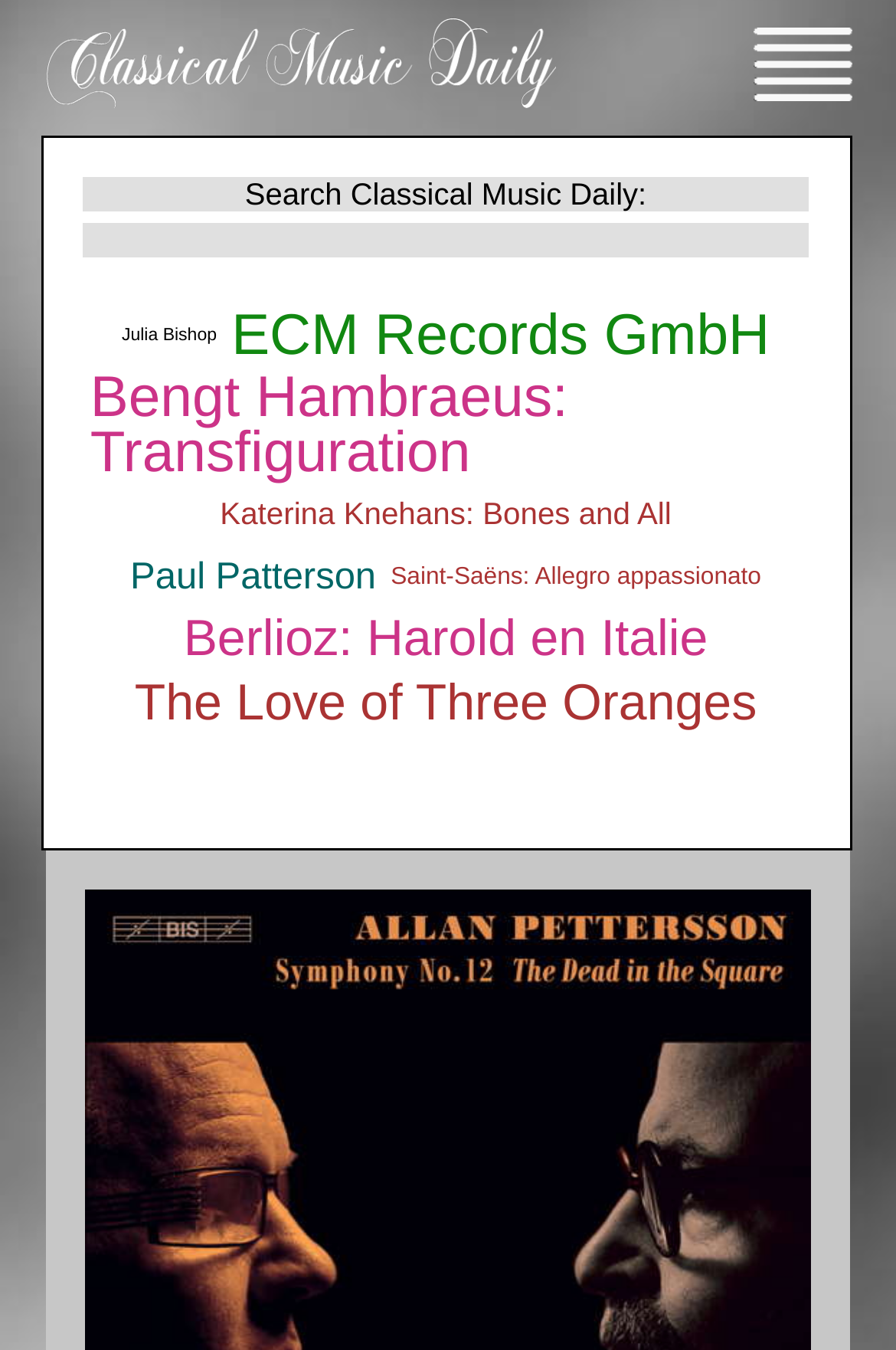With reference to the screenshot, provide a detailed response to the question below:
What is the name of the website?

I determined the answer by looking at the image element with the text 'Classical Music Daily' which is likely to be the logo of the website.